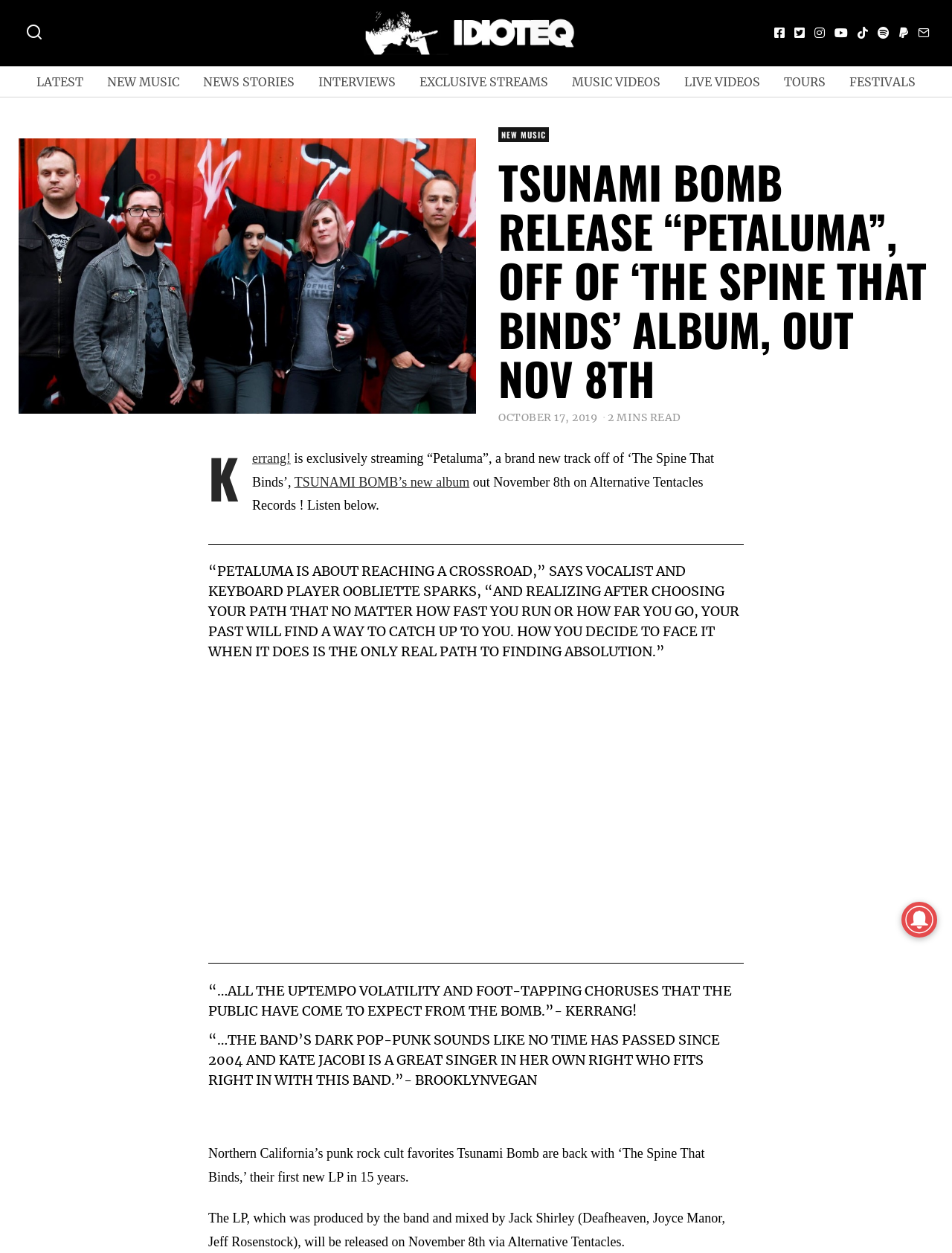How many years has it been since Tsunami Bomb released a new LP?
Using the details from the image, give an elaborate explanation to answer the question.

The webpage mentions that Tsunami Bomb is back with 'The Spine That Binds', their first new LP in 15 years.